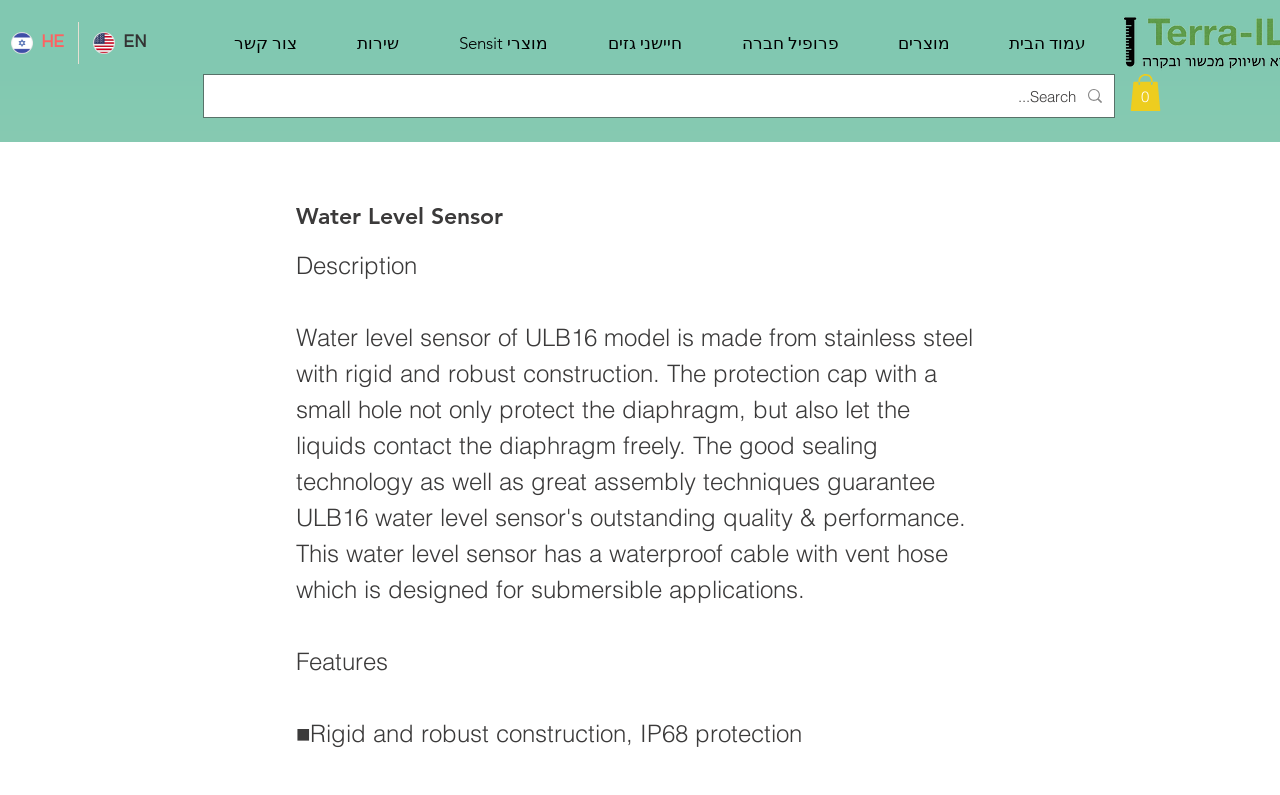Identify the bounding box coordinates of the clickable region to carry out the given instruction: "Go to home page".

[0.765, 0.028, 0.871, 0.082]